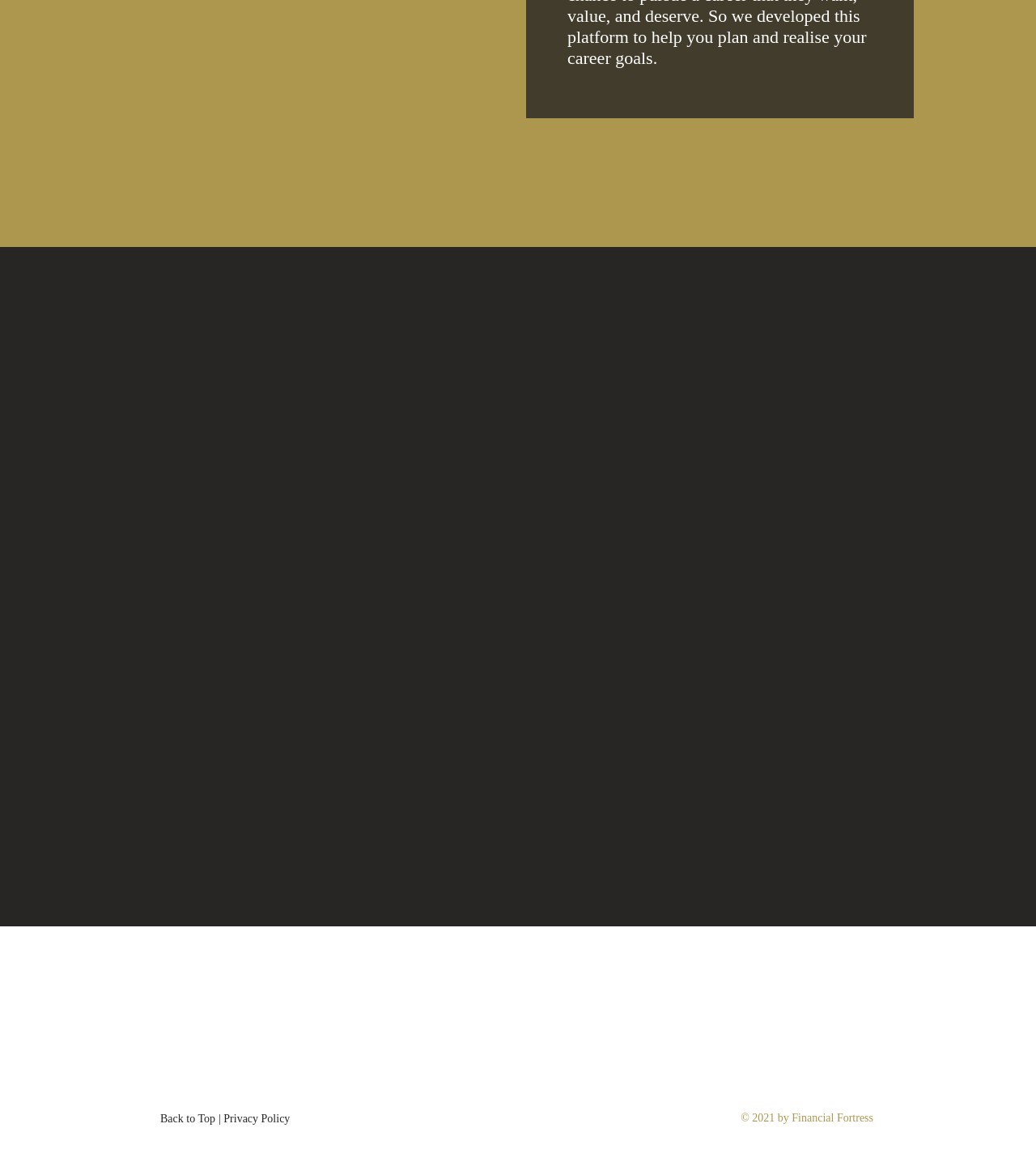Please analyze the image and provide a thorough answer to the question:
What is the purpose of the form?

The form is located in the middle of the webpage with a heading 'Let's get in touch' and several input fields for name, email, mobile, and a combobox. The presence of a submit button suggests that the form is used to send the input information to the website owner, likely to get in touch with them.